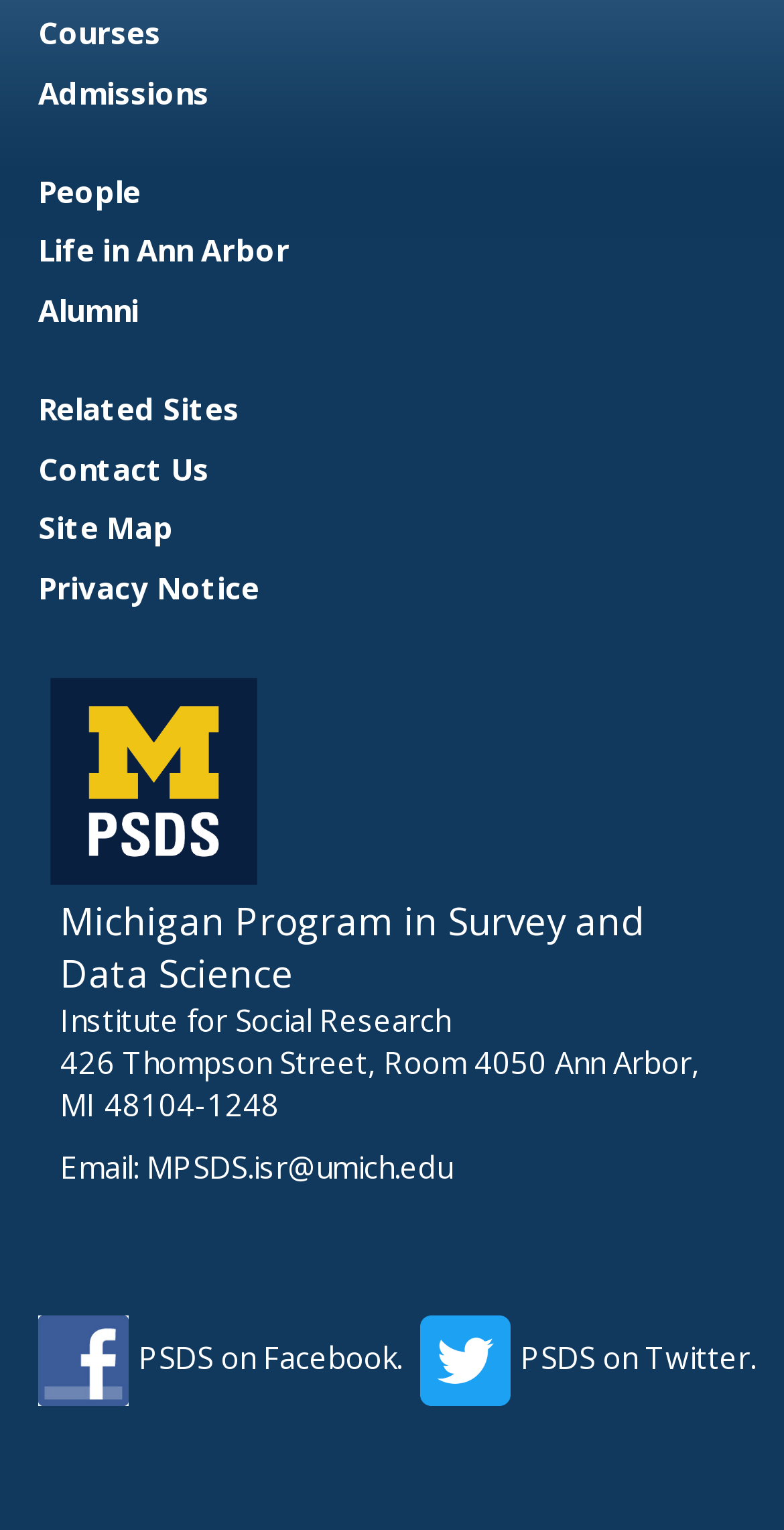Determine the bounding box coordinates of the UI element described by: "Admissions".

[0.038, 0.041, 0.962, 0.08]